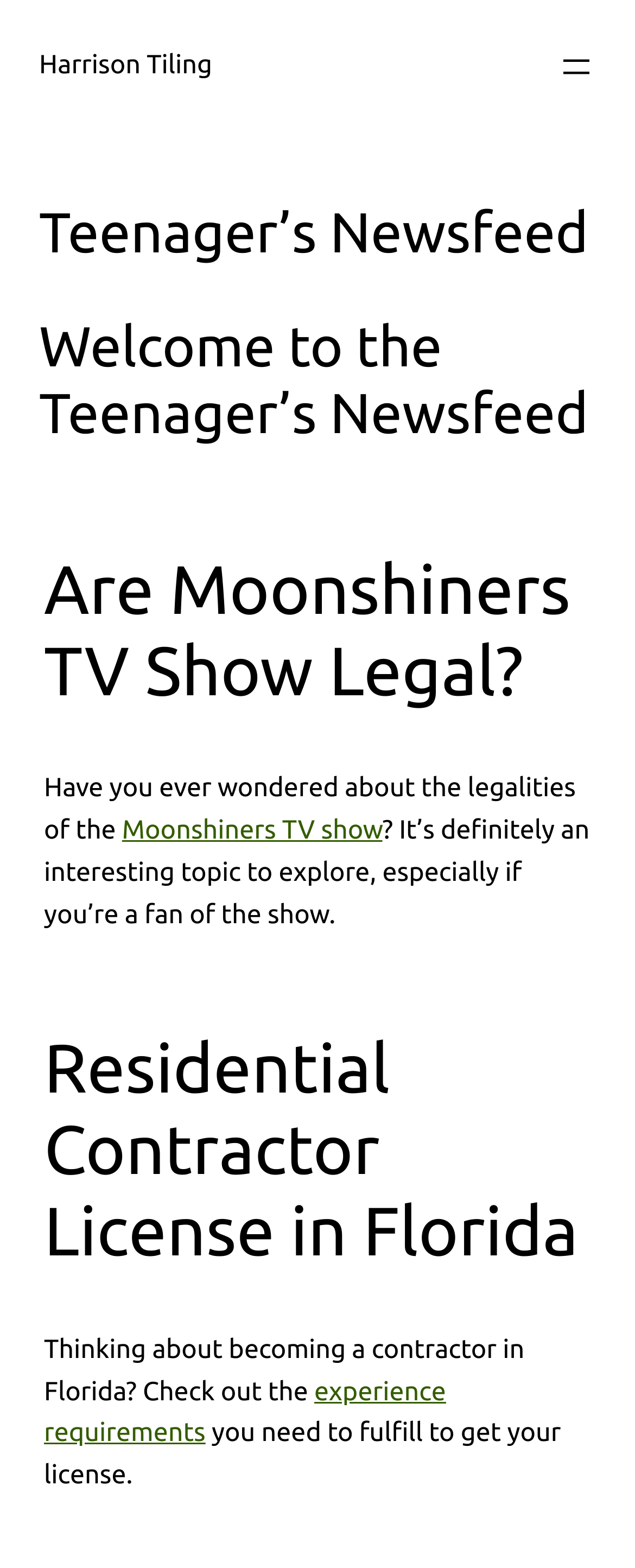Using the element description Harrison Tiling, predict the bounding box coordinates for the UI element. Provide the coordinates in (top-left x, top-left y, bottom-right x, bottom-right y) format with values ranging from 0 to 1.

[0.062, 0.033, 0.334, 0.051]